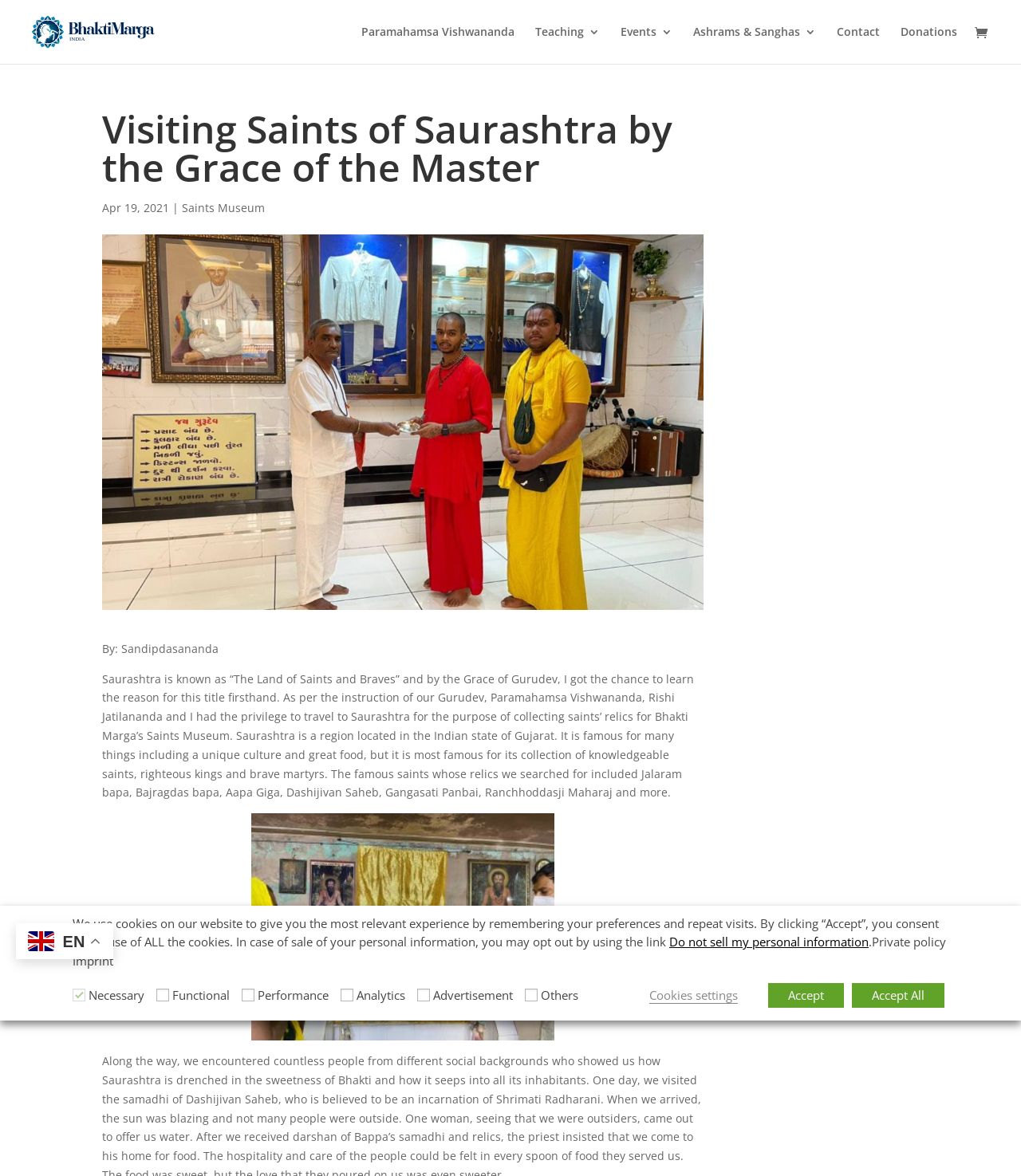Find and generate the main title of the webpage.

Visiting Saints of Saurashtra by the Grace of the Master